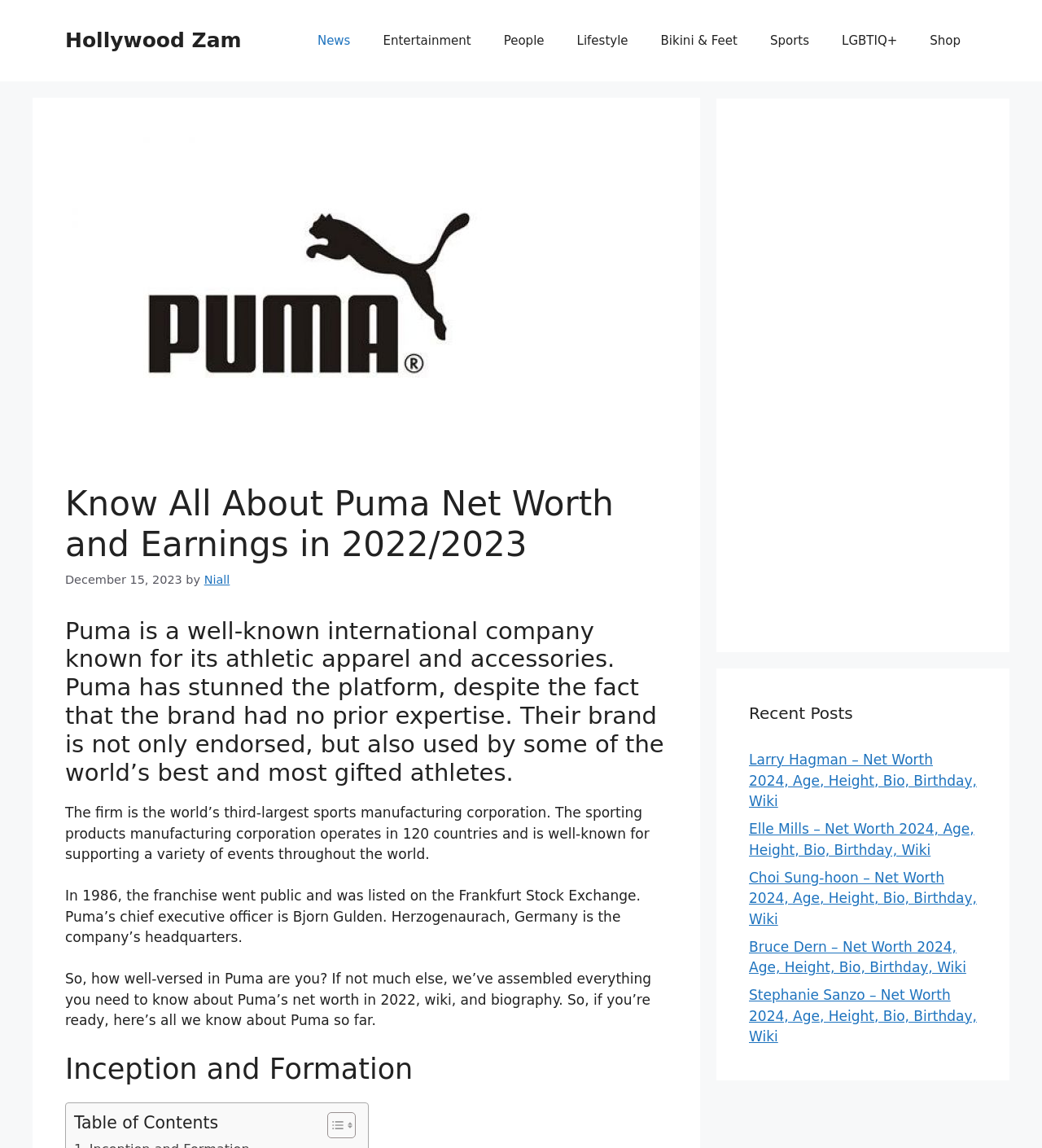What is the purpose of the 'Toggle Table of Content' button?
Please give a detailed and elaborate answer to the question.

The button is located in the 'Inception and Formation' section and has an image of a toggle icon, which suggests that it is used to show or hide the table of contents.